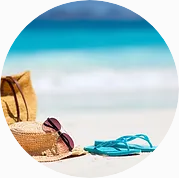What is the texture of the sand?
From the image, provide a succinct answer in one word or a short phrase.

Soft